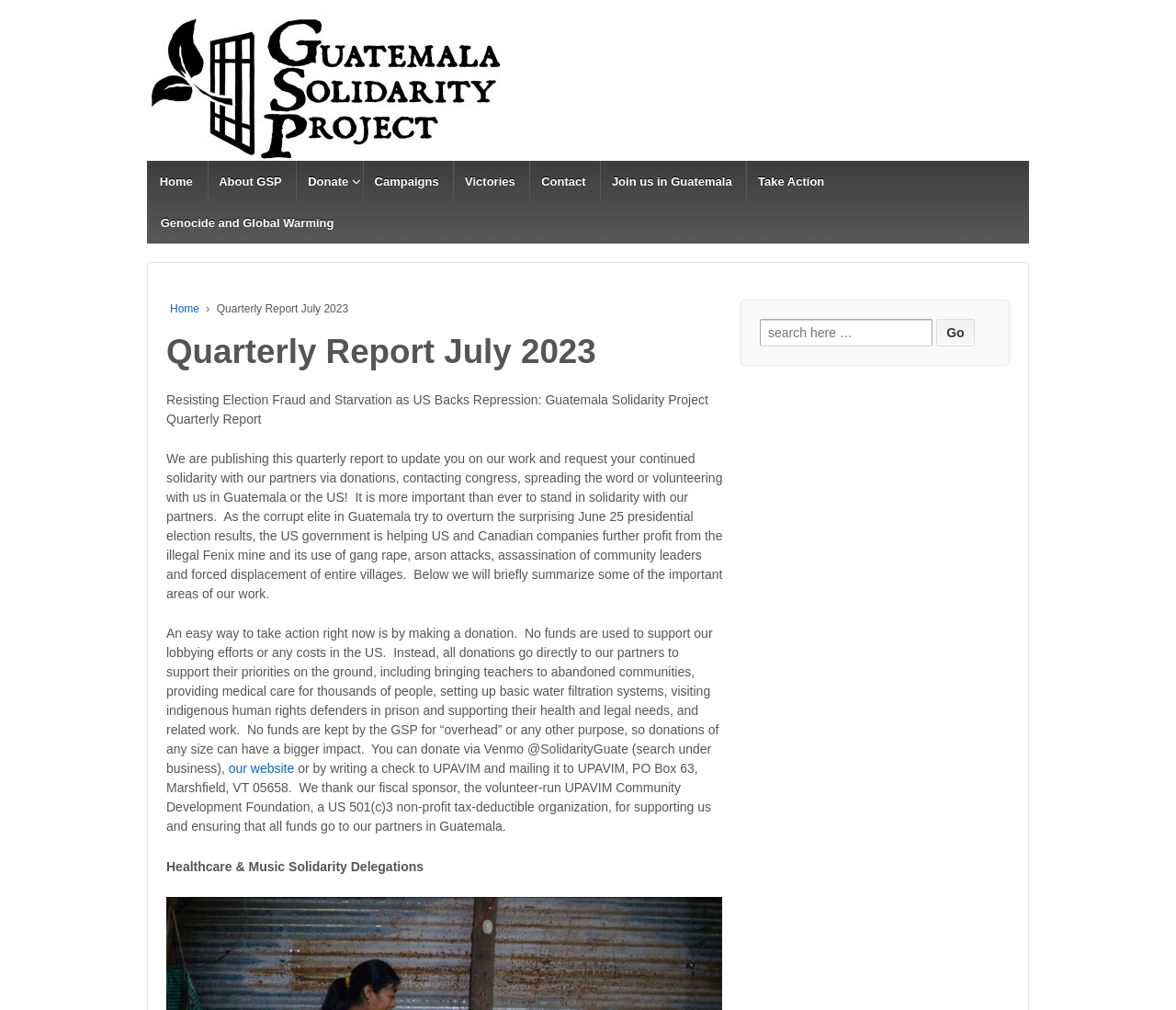Using the element description provided, determine the bounding box coordinates in the format (top-left x, top-left y, bottom-right x, bottom-right y). Ensure that all values are floating point numbers between 0 and 1. Element description: Underground Art Report

None